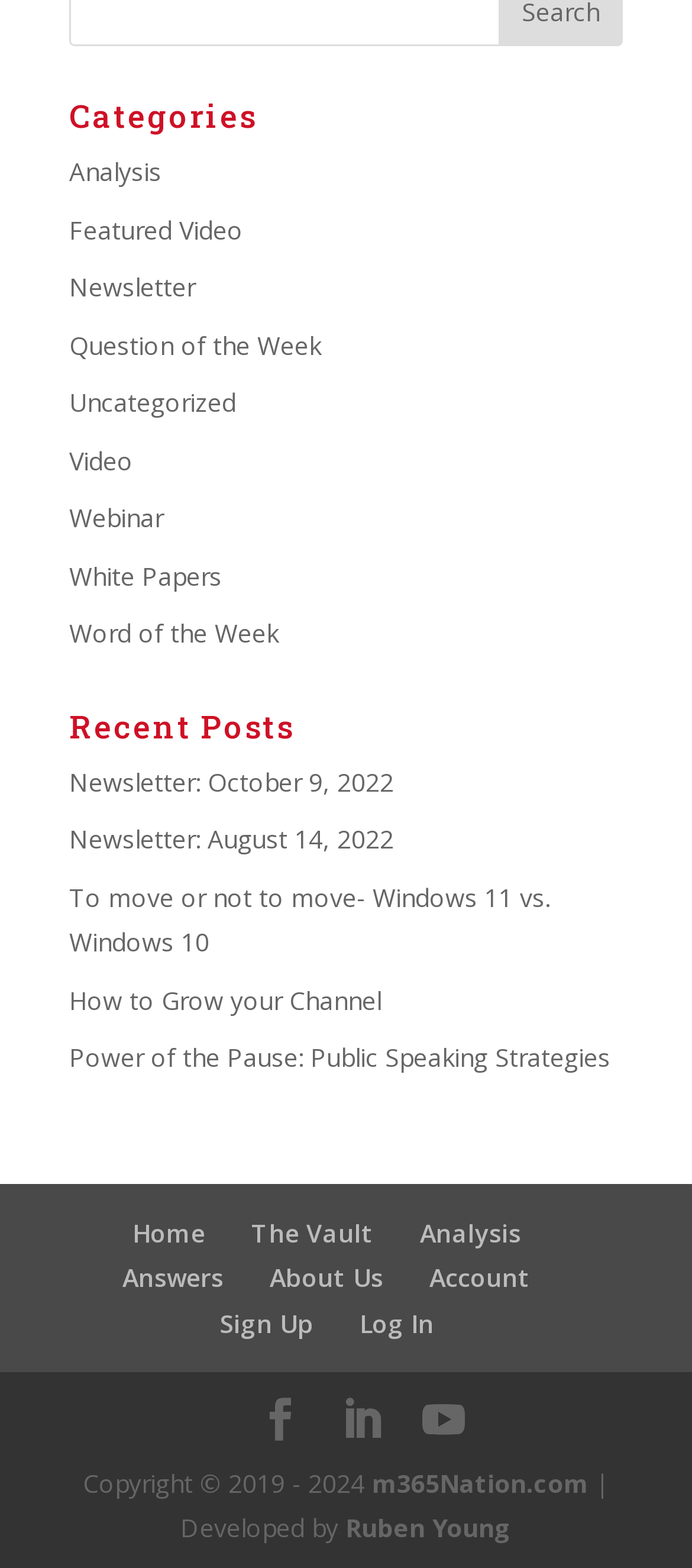Identify the bounding box coordinates of the section that should be clicked to achieve the task described: "Go to the home page".

[0.191, 0.775, 0.296, 0.797]